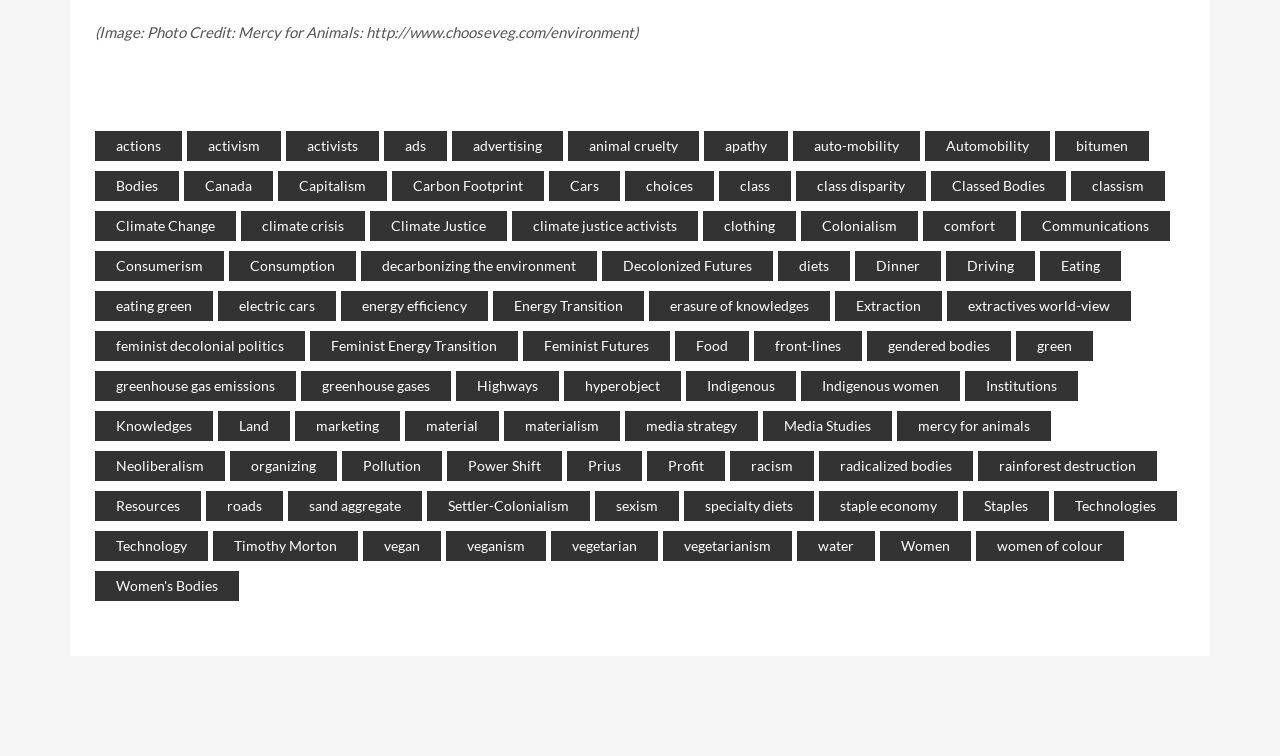Identify the bounding box coordinates for the UI element described as: "Timothy Morton". The coordinates should be provided as four floats between 0 and 1: [left, top, right, bottom].

[0.166, 0.702, 0.28, 0.741]